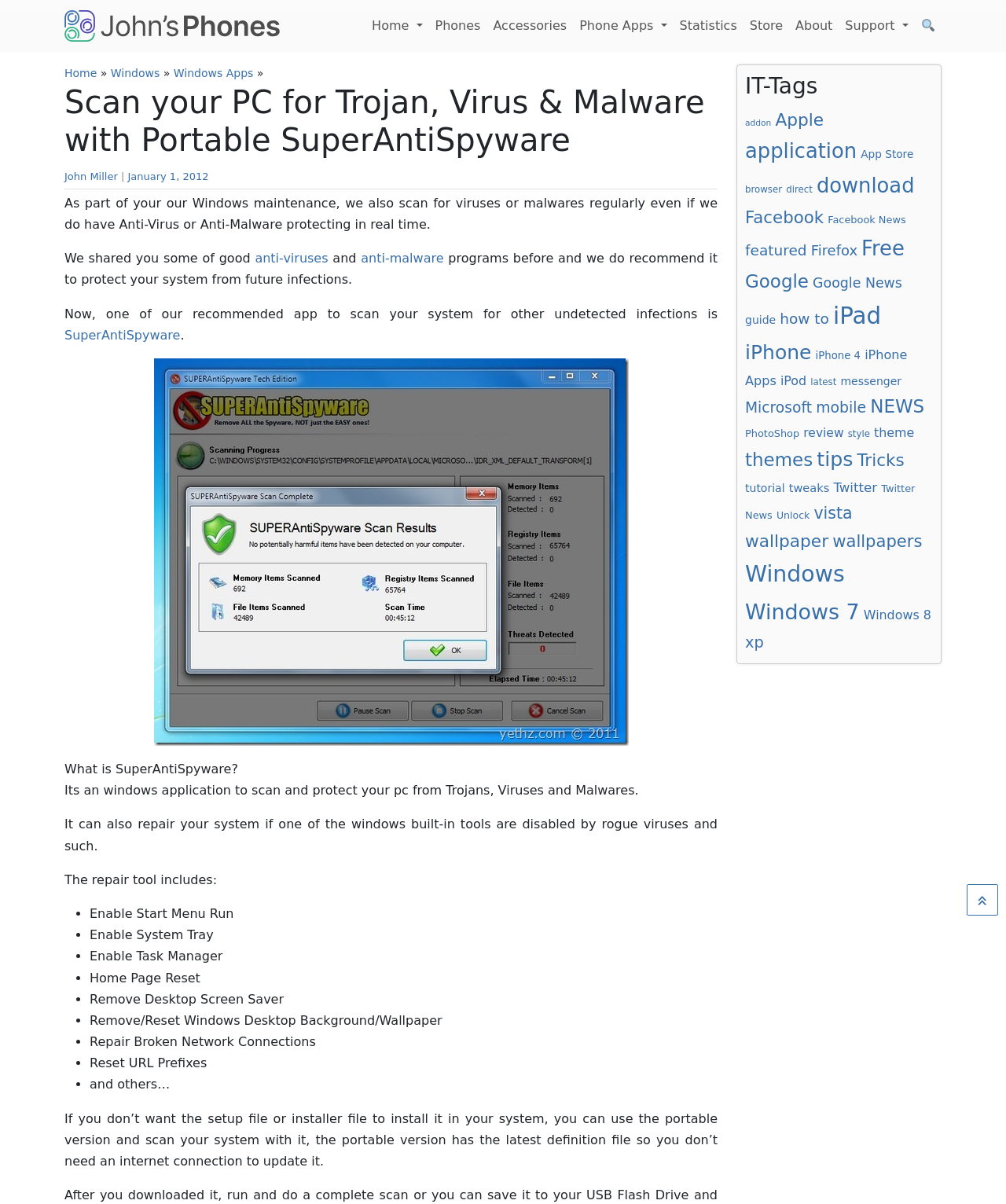Respond with a single word or phrase for the following question: 
What is the name of the recommended app to scan the system for other undetected infections?

SuperAntiSpyware